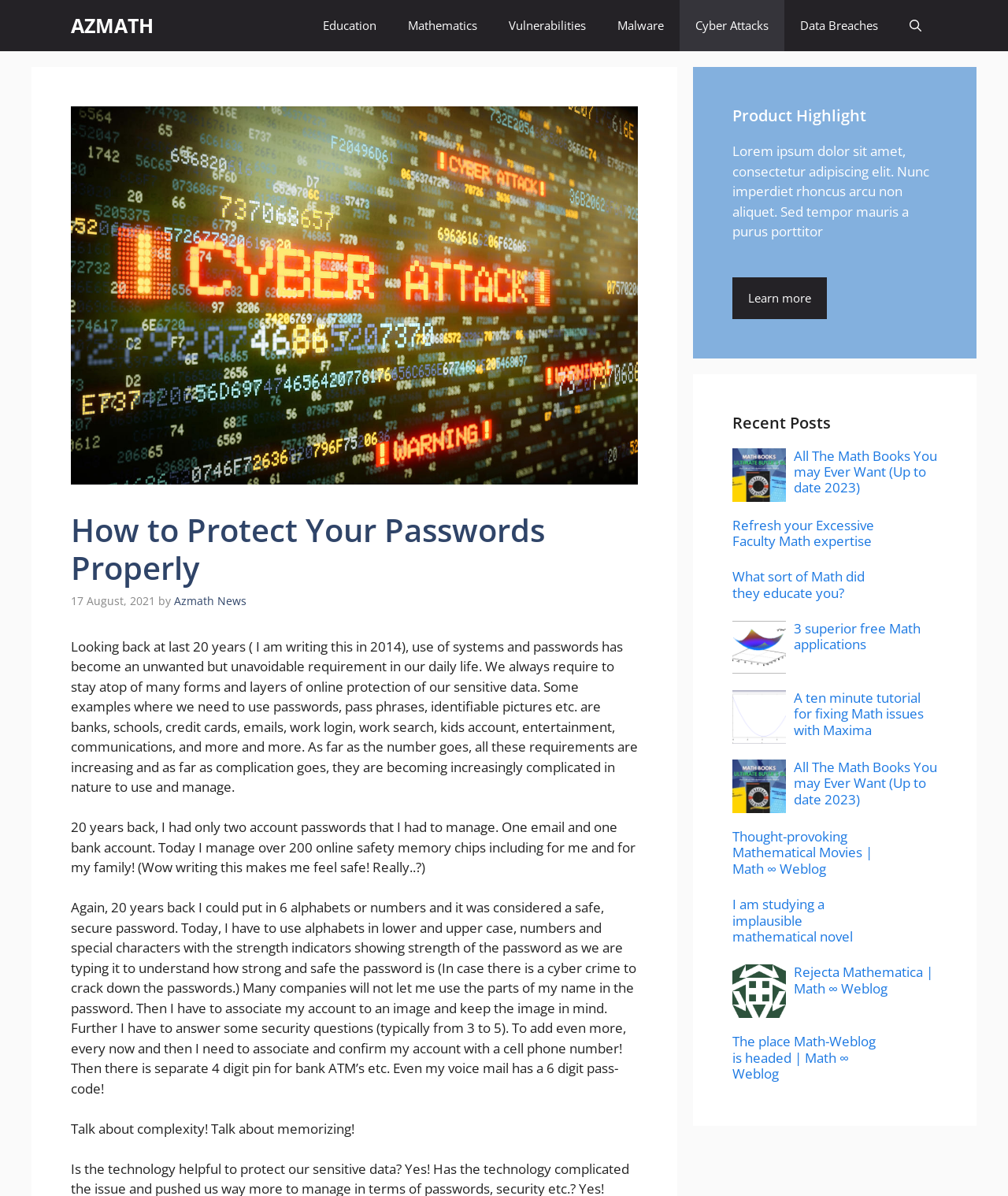Provide a brief response to the question below using a single word or phrase: 
What type of posts are listed in the 'Recent Posts' section?

Math-related posts